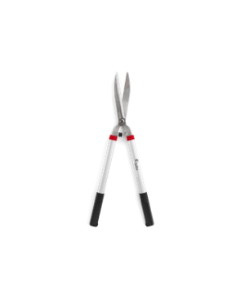What is the ideal user of these hedge shears?
Please ensure your answer is as detailed and informative as possible.

The caption suggests that the hedge shears are ideal for anyone looking to maintain their garden or landscape with ease, implying that the product is suitable for individuals who want to keep their outdoor spaces well-manicured and tidy.